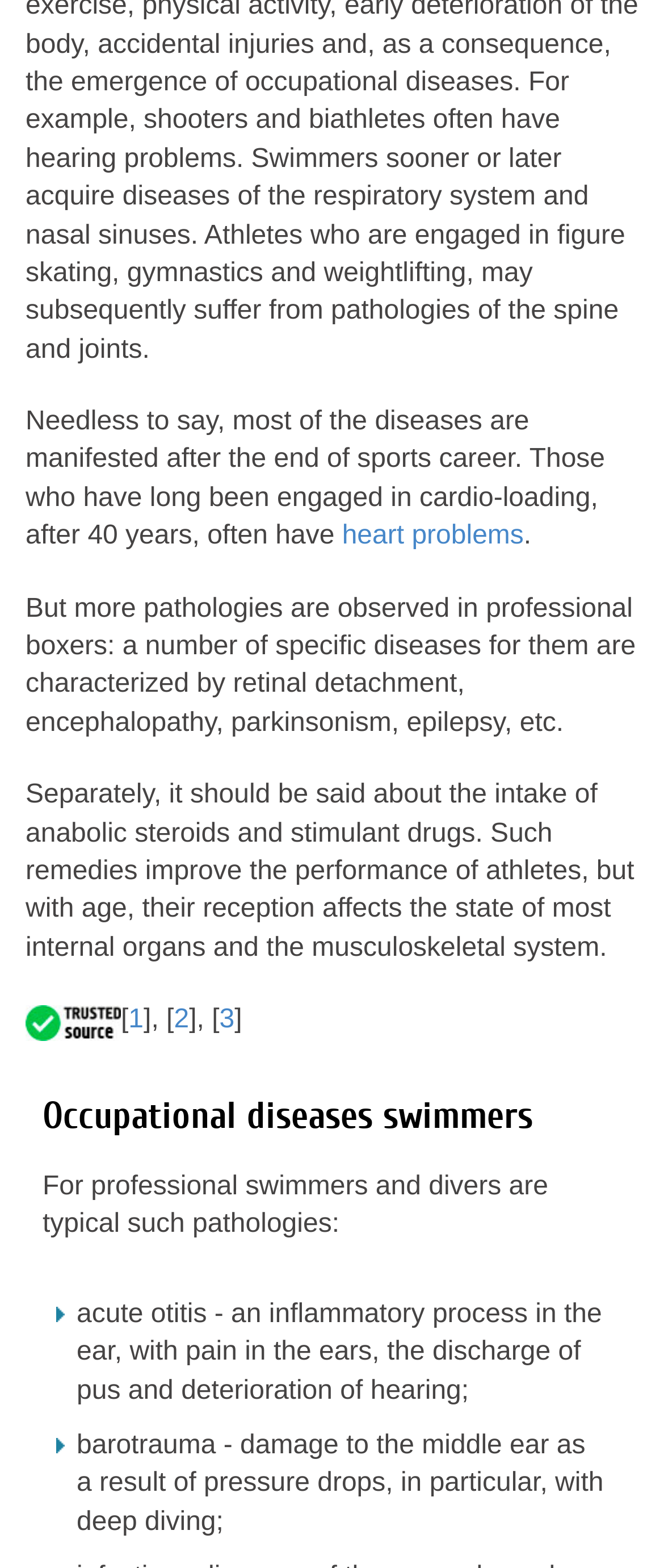Please find the bounding box for the following UI element description. Provide the coordinates in (top-left x, top-left y, bottom-right x, bottom-right y) format, with values between 0 and 1: 2

[0.269, 0.728, 0.294, 0.766]